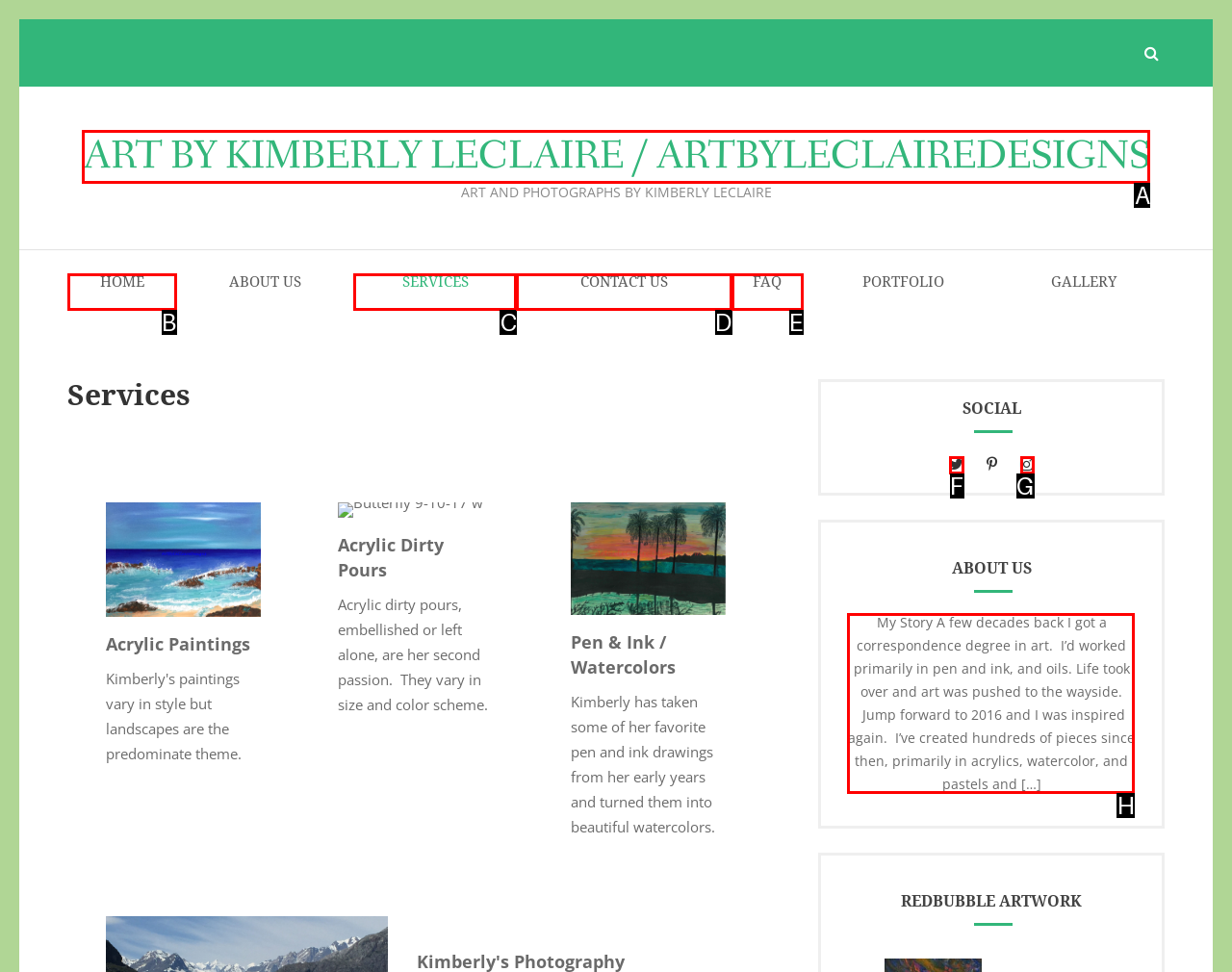Identify the HTML element to select in order to accomplish the following task: Read about the artist's story
Reply with the letter of the chosen option from the given choices directly.

H